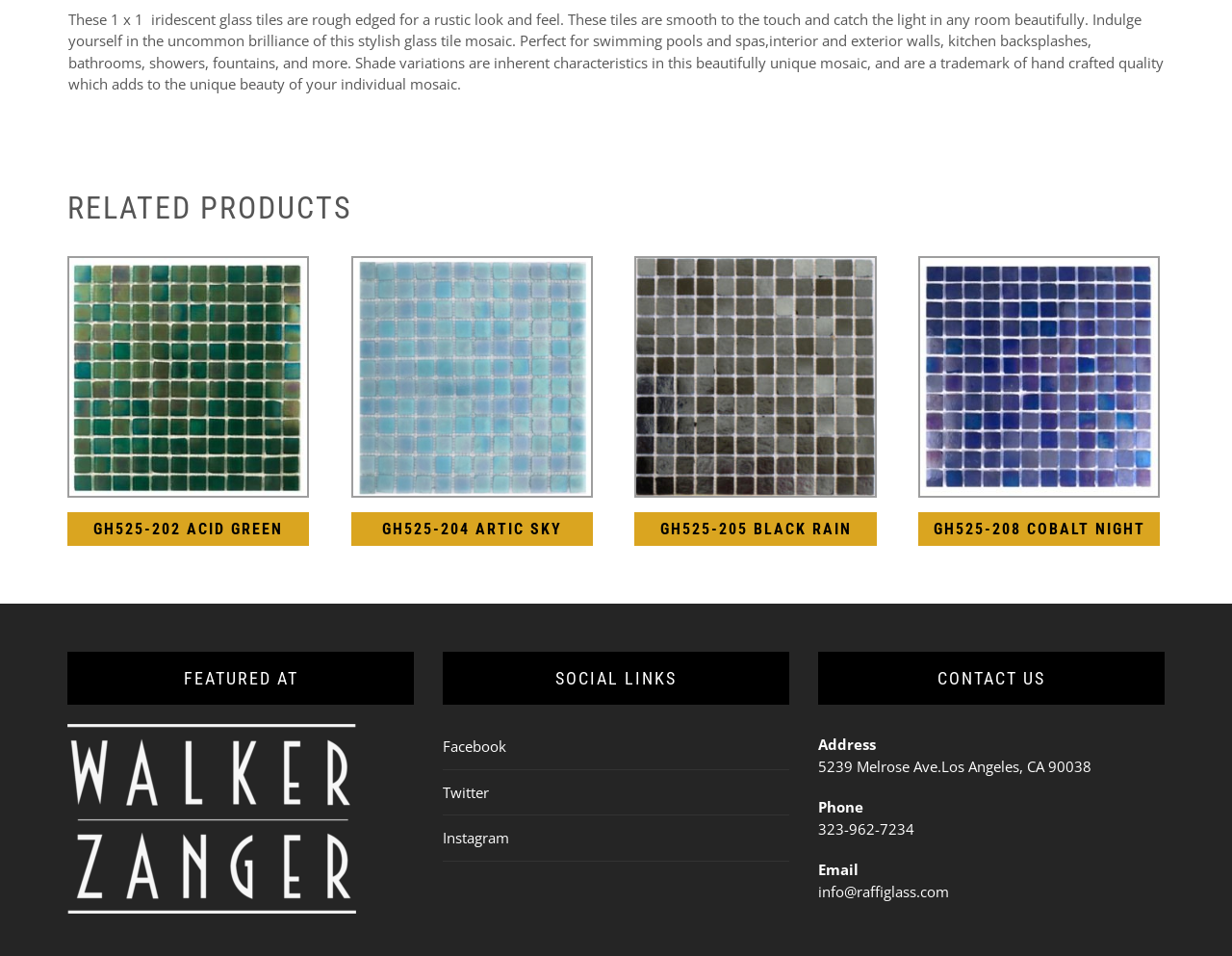Provide the bounding box coordinates of the section that needs to be clicked to accomplish the following instruction: "View product details of GH525-202 ACID GREEN."

[0.055, 0.536, 0.251, 0.571]